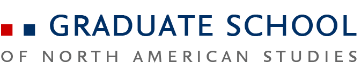Give an in-depth description of what is happening in the image.

The image depicts the logo of the Graduate School of North American Studies, prominently featuring the words "GRADUATE SCHOOL" in bold blue letters, accompanied by a red square to the left. Below, in a lighter gray font, the phrase "OF NORTH AMERICAN STUDIES" complements the main title. This logo symbolizes the institution's focus on advanced academic exploration and research regarding North American cultures, politics, and societies, situated within the John F. Kennedy Institute at Freie Universität Berlin. The design is both professional and distinctive, serving as a visual representation of the vibrant academic community dedicated to this area of study.